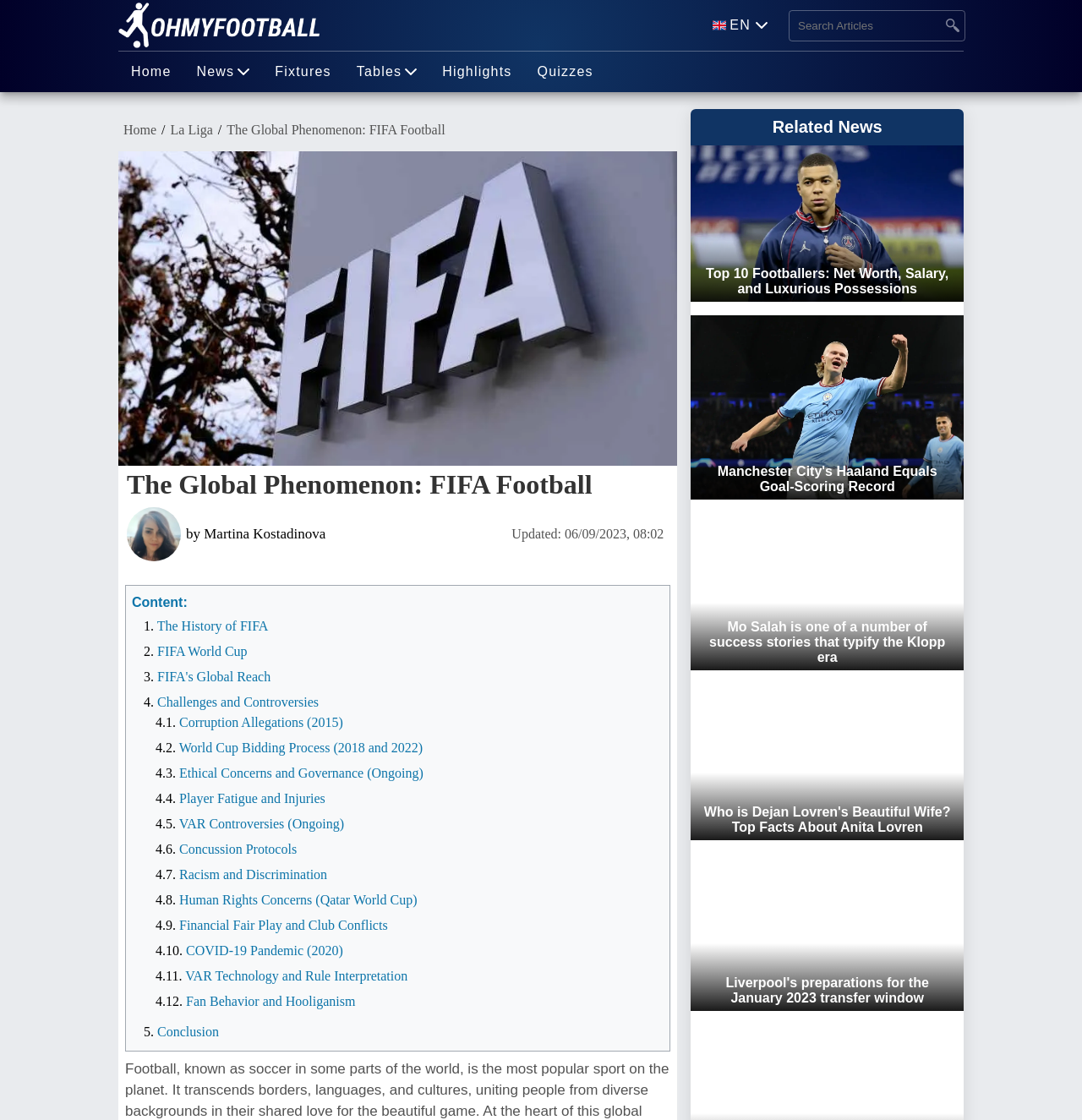Determine the bounding box coordinates for the area you should click to complete the following instruction: "Read the article about FIFA's global reach".

[0.145, 0.598, 0.25, 0.611]